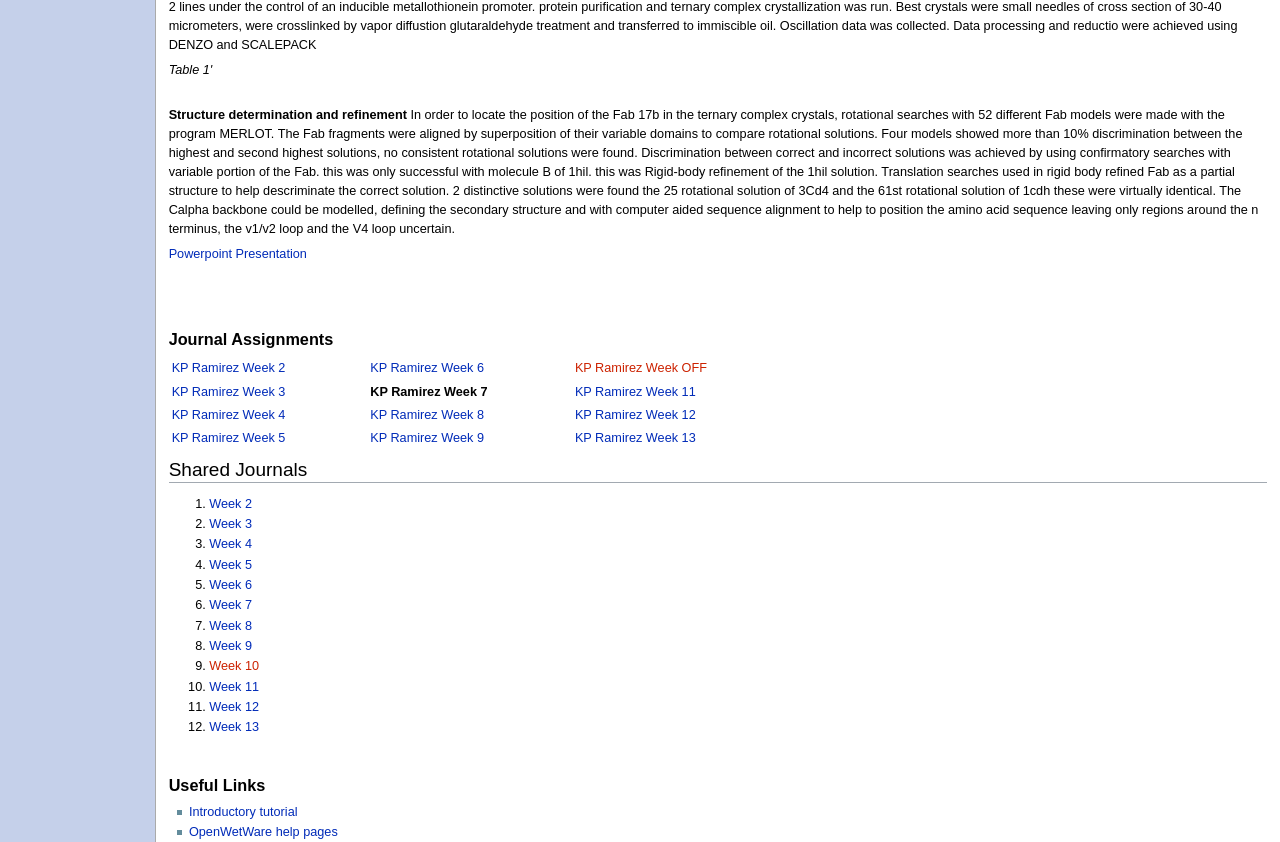What is the topic of the 'Useful Links' section?
Refer to the image and provide a one-word or short phrase answer.

Tutorials and help pages